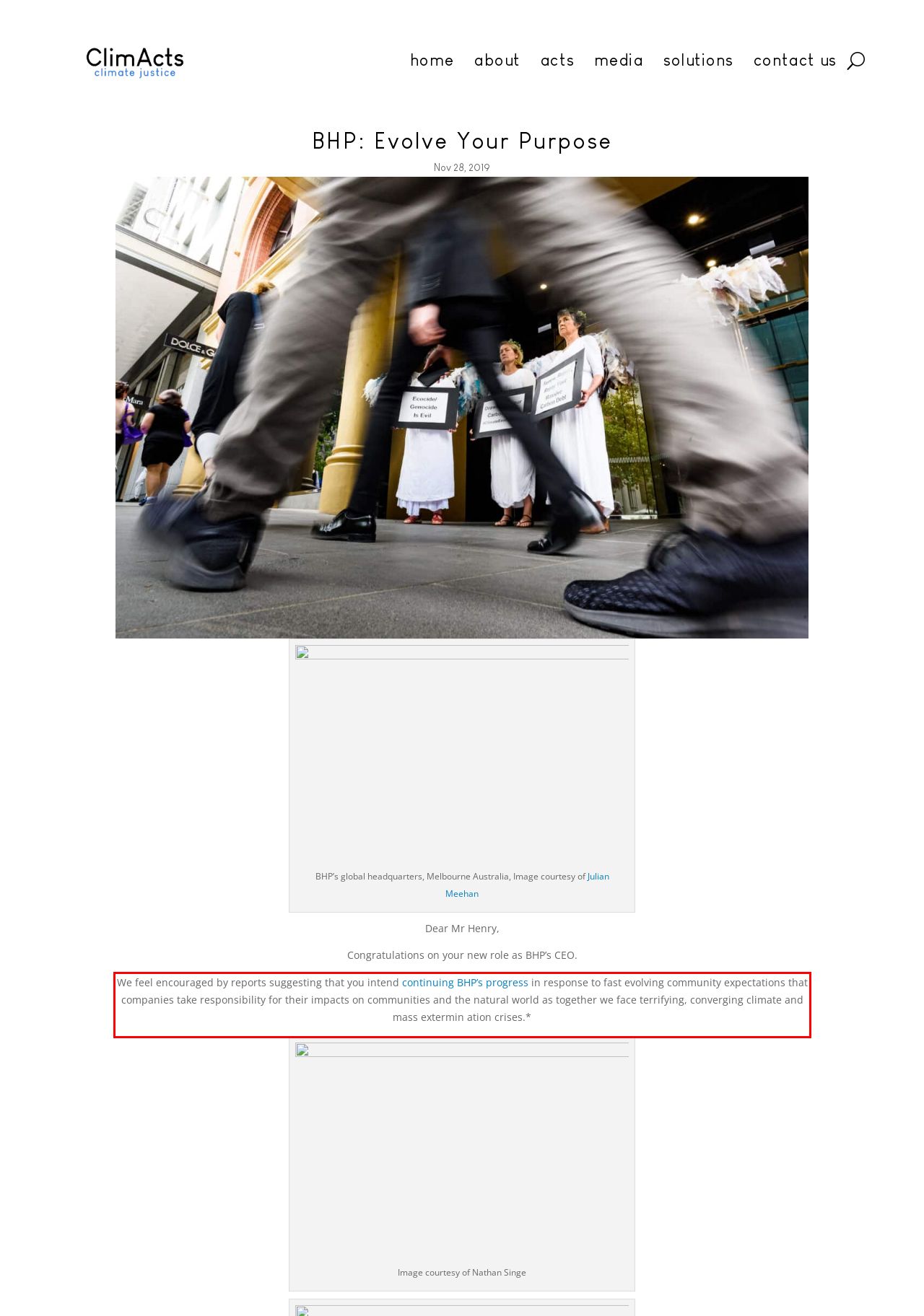You are presented with a webpage screenshot featuring a red bounding box. Perform OCR on the text inside the red bounding box and extract the content.

We feel encouraged by reports suggesting that you intend continuing BHP’s progress in response to fast evolving community expectations that companies take responsibility for their impacts on communities and the natural world as together we face terrifying, converging climate and mass extermin ation crises.*